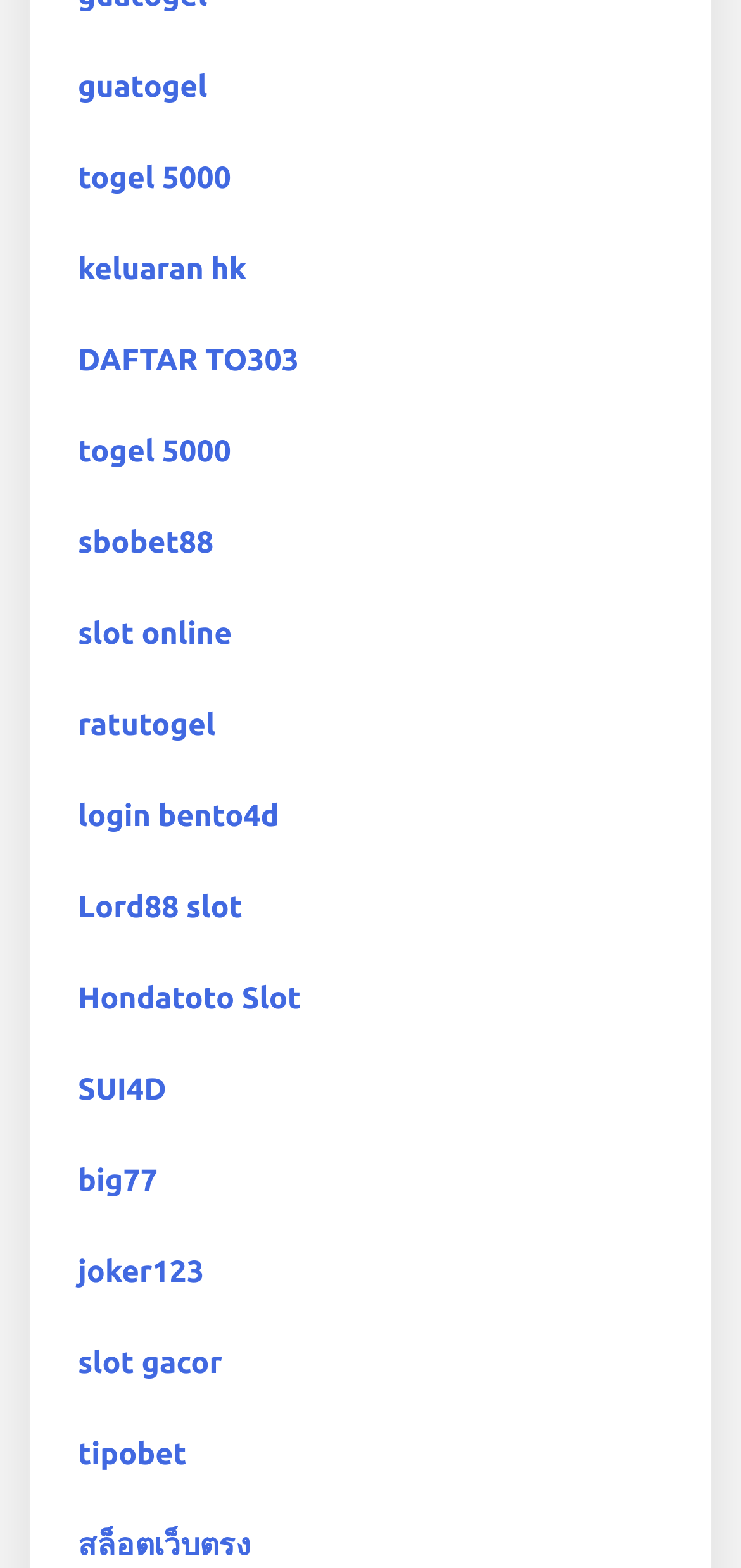Locate the bounding box coordinates of the element that should be clicked to execute the following instruction: "visit togel 5000 page".

[0.105, 0.103, 0.312, 0.125]